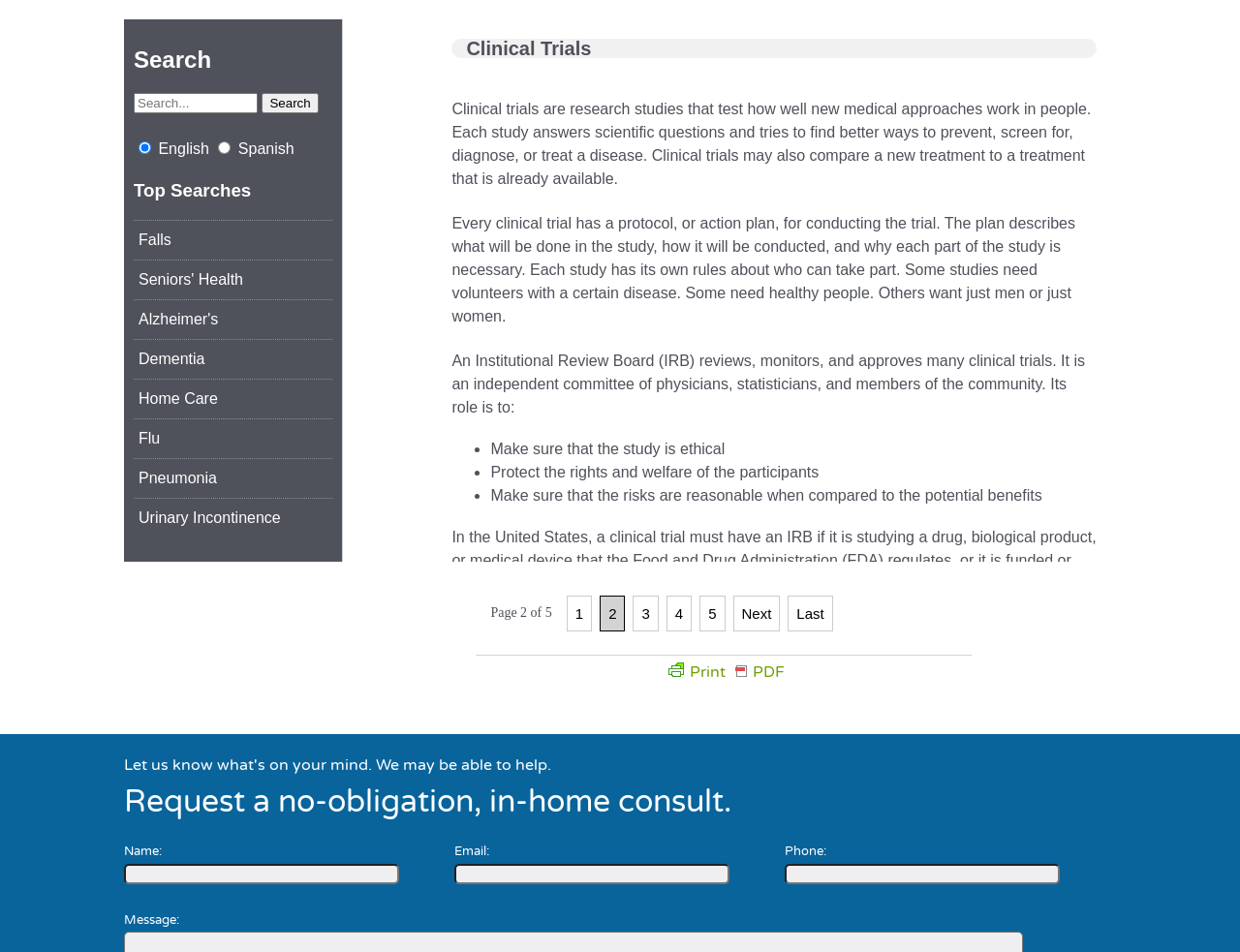Given the element description Seniors' Health, predict the bounding box coordinates for the UI element in the webpage screenshot. The format should be (top-left x, top-left y, bottom-right x, bottom-right y), and the values should be between 0 and 1.

[0.108, 0.273, 0.268, 0.315]